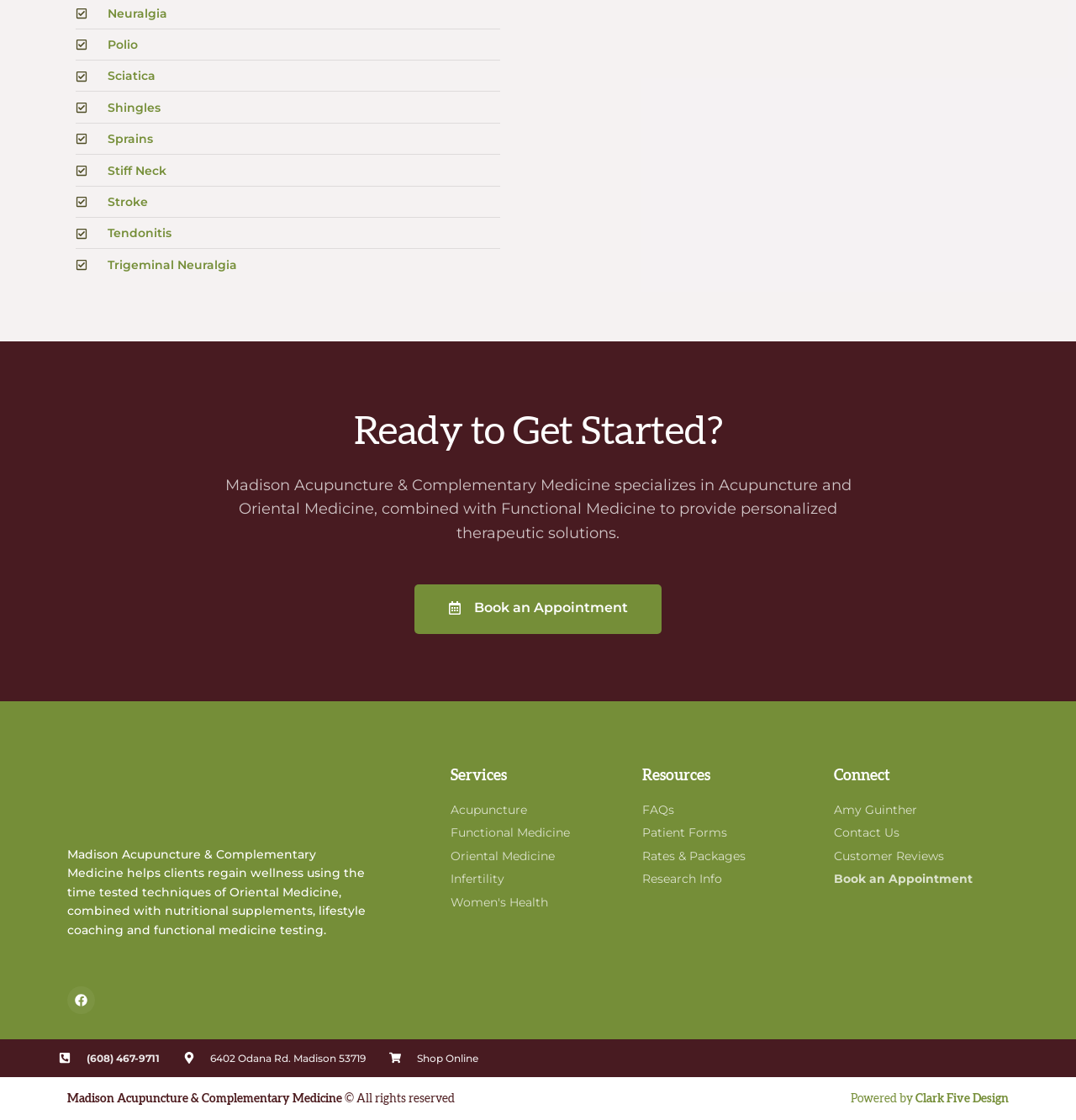Please provide a detailed answer to the question below based on the screenshot: 
What services does the practice offer?

I found the services offered by the practice by looking at the links under the 'Services' heading. The links include 'Acupuncture', 'Functional Medicine', 'Oriental Medicine', 'Infertility', and 'Women's Health'.